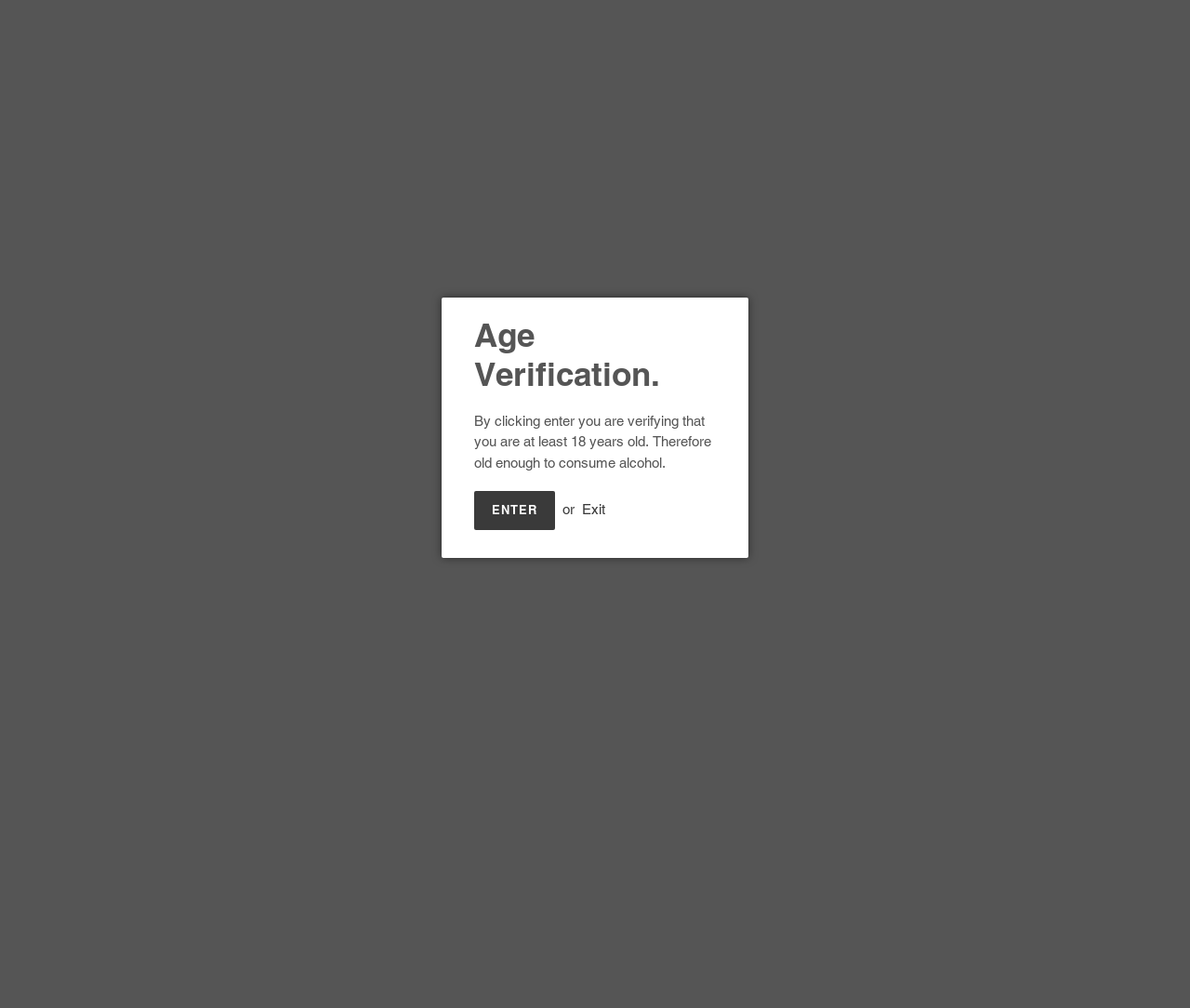Provide a brief response using a word or short phrase to this question:
What is included in the 'I See Bread People' set?

1x 440ml can, 1x 330ml bottle, and a limited edition glass